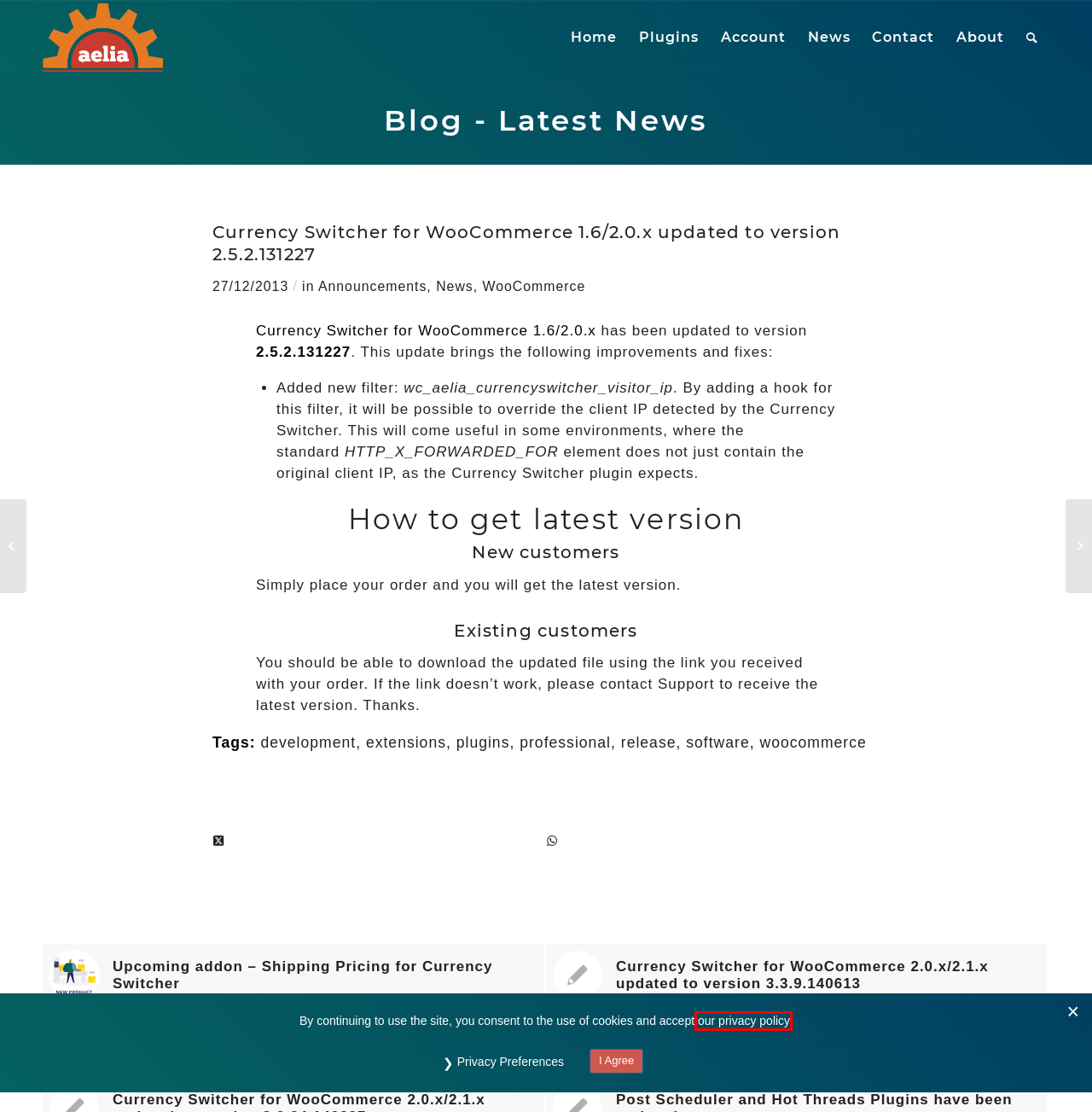You have a screenshot of a webpage with a red bounding box around an element. Choose the best matching webpage description that would appear after clicking the highlighted element. Here are the candidates:
A. software Archives • Aelia
B. Privacy Policy of aelia.co
C. About our business - What we do and how we can drive your success
D. Currency Switcher | WooCommerce Multi-Currency Plugin
E. Currency Switcher for WooCommerce 1.6/2.0.x updated to version 2.5.0.131211 • Aelia
F. plugins Archives • Aelia
G. woocommerce Archives • Aelia
H. Upcoming addon - Shipping Pricing for Currency Switcher • Aelia

B